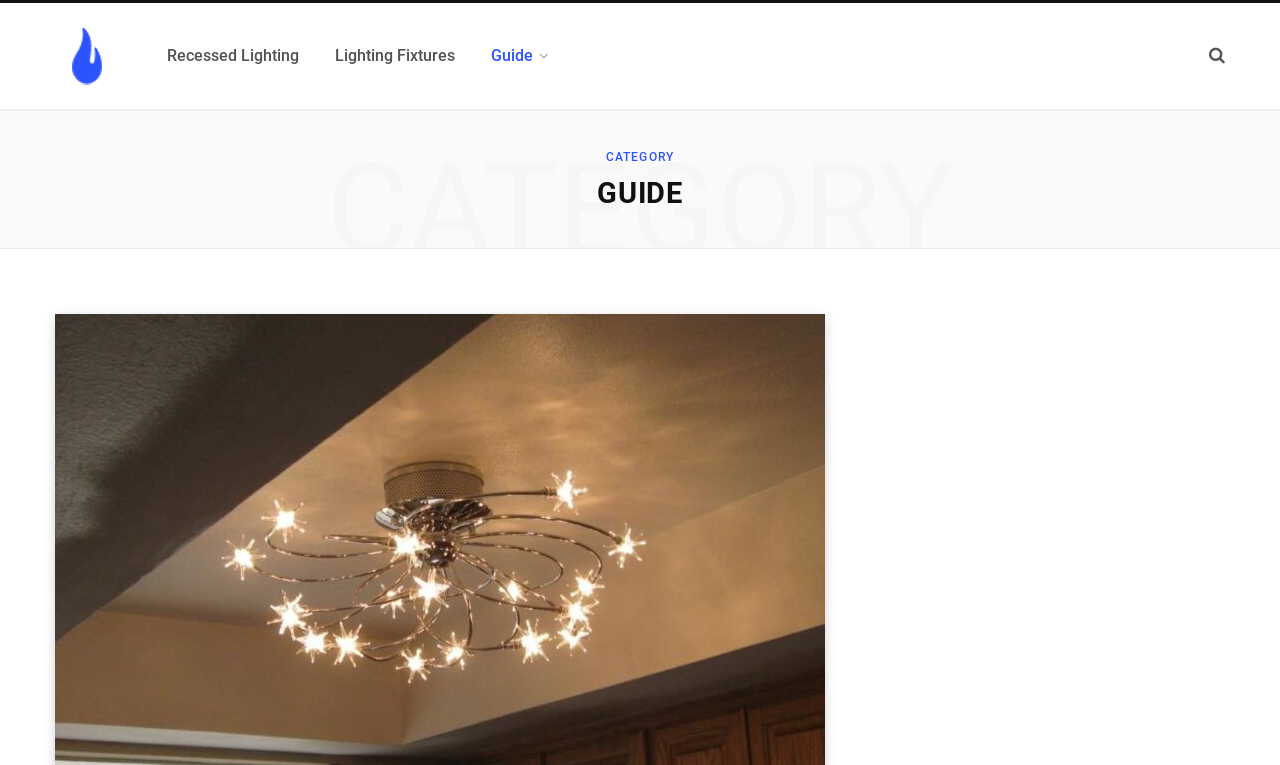Find the bounding box of the UI element described as: "Guide". The bounding box coordinates should be given as four float values between 0 and 1, i.e., [left, top, right, bottom].

[0.37, 0.027, 0.443, 0.119]